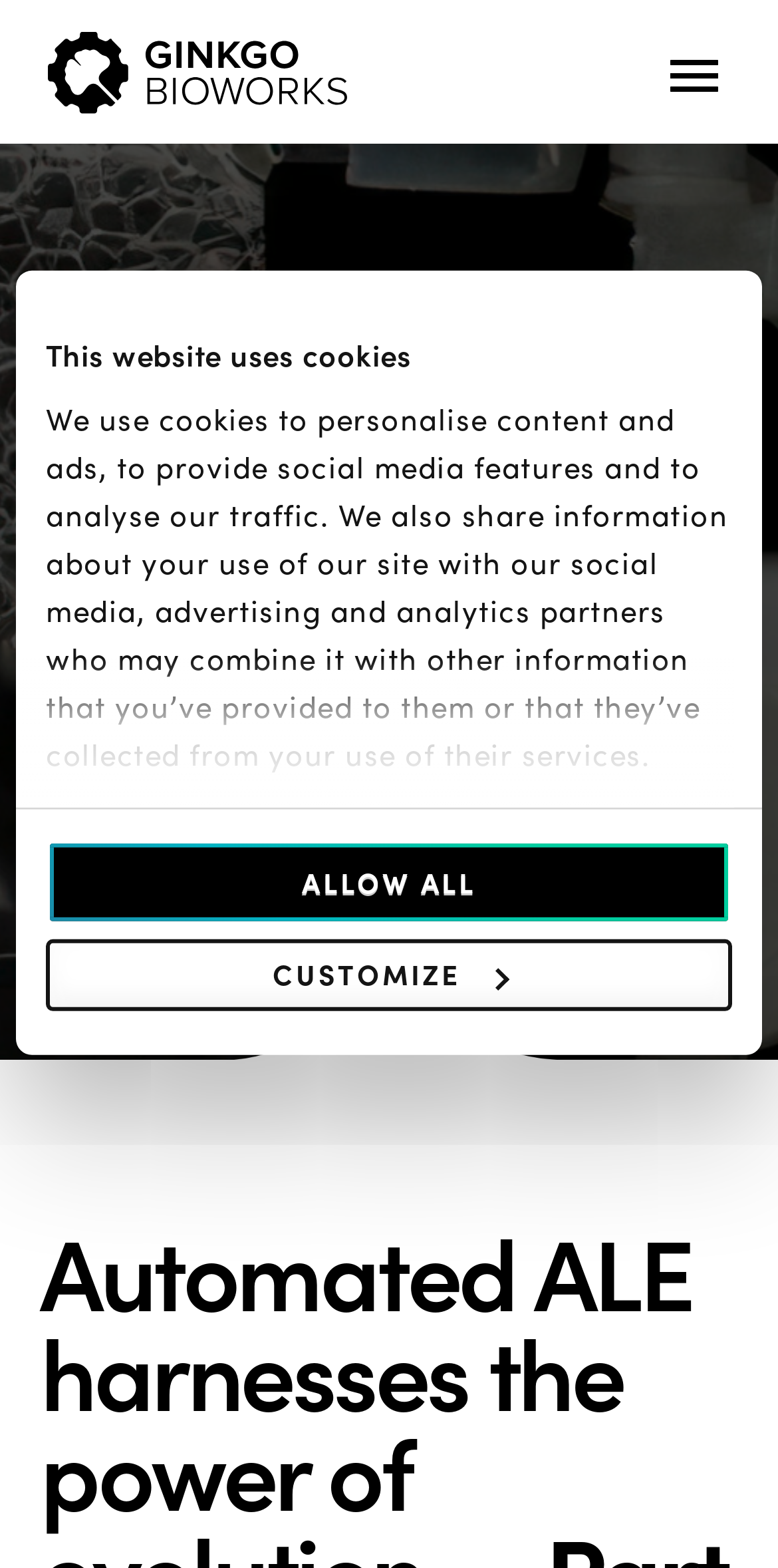Use a single word or phrase to answer this question: 
What is the purpose of the button with the text 'CUSTOMIZE'?

To customize cookie settings